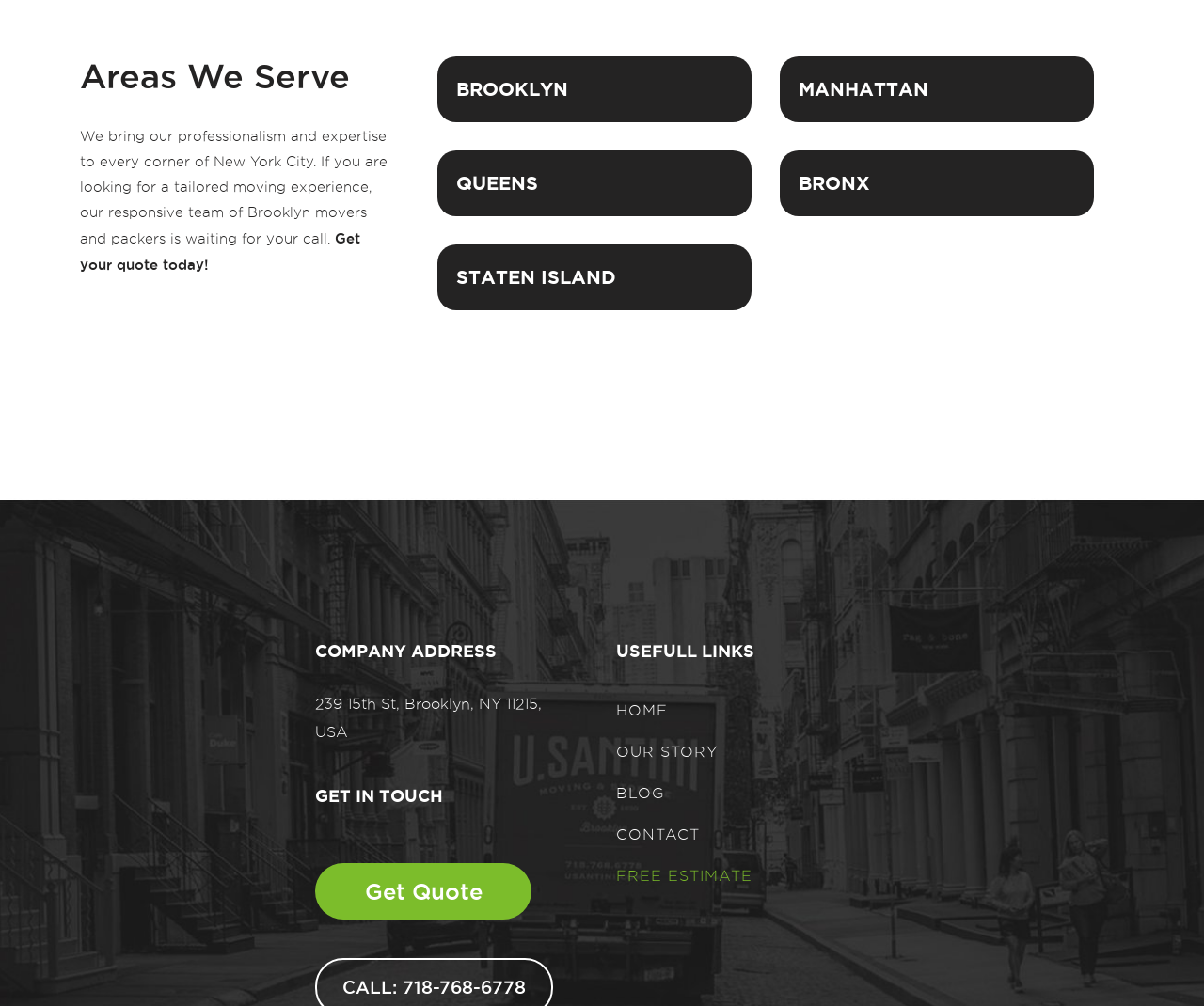Provide the bounding box coordinates of the area you need to click to execute the following instruction: "Click on BROOKLYN".

[0.363, 0.056, 0.648, 0.15]